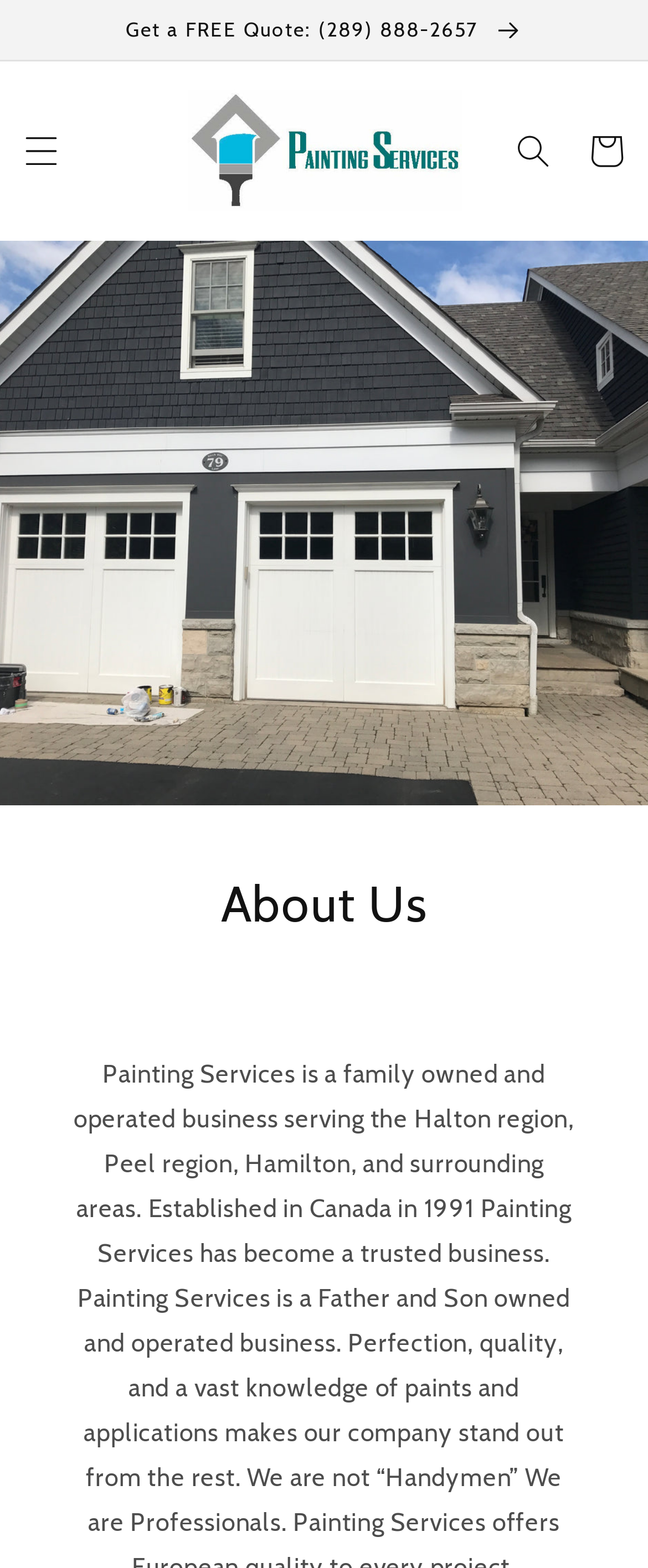What is the name of the company or service?
Make sure to answer the question with a detailed and comprehensive explanation.

I found the name of the company or service by looking at the link element with the text 'Painting Services Online', which is likely the logo or title of the webpage.